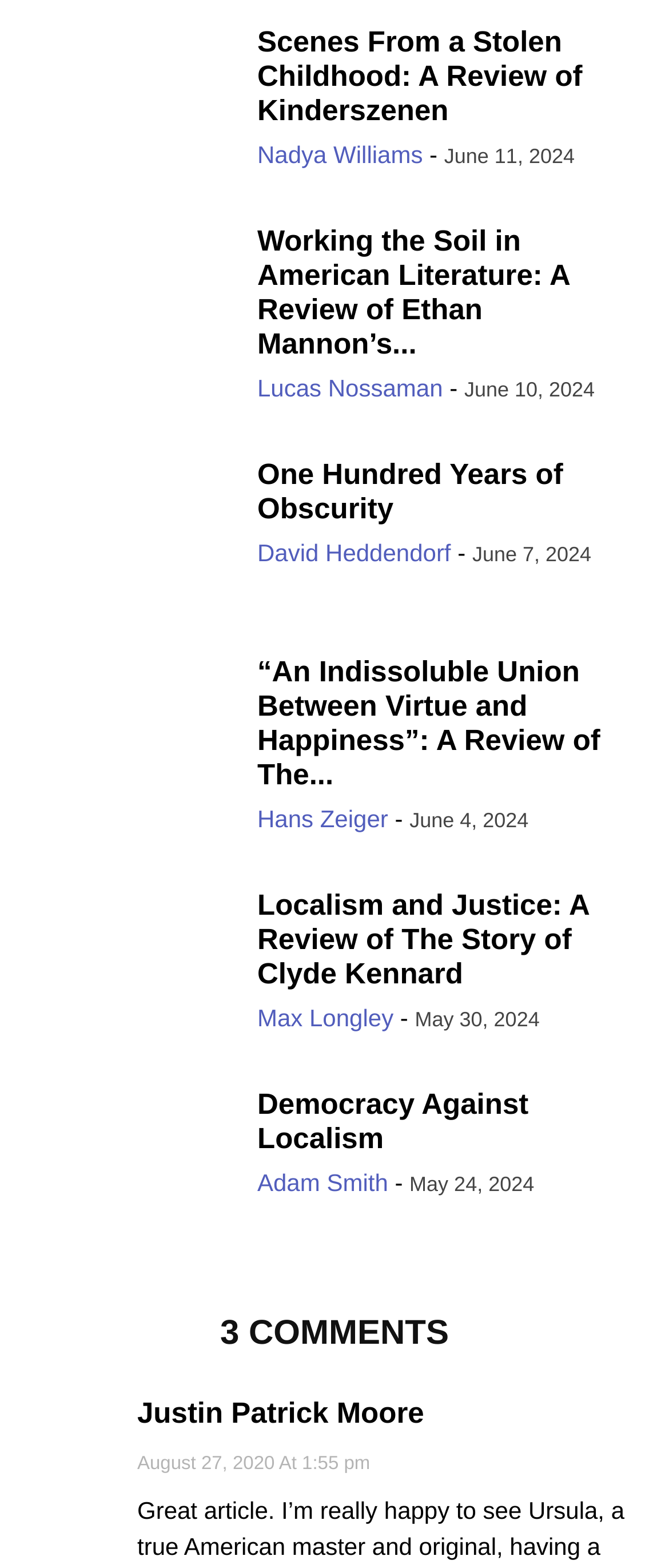Please indicate the bounding box coordinates for the clickable area to complete the following task: "Check the date of the review of Ethan Mannon’s Georgic Mode". The coordinates should be specified as four float numbers between 0 and 1, i.e., [left, top, right, bottom].

[0.664, 0.092, 0.859, 0.108]